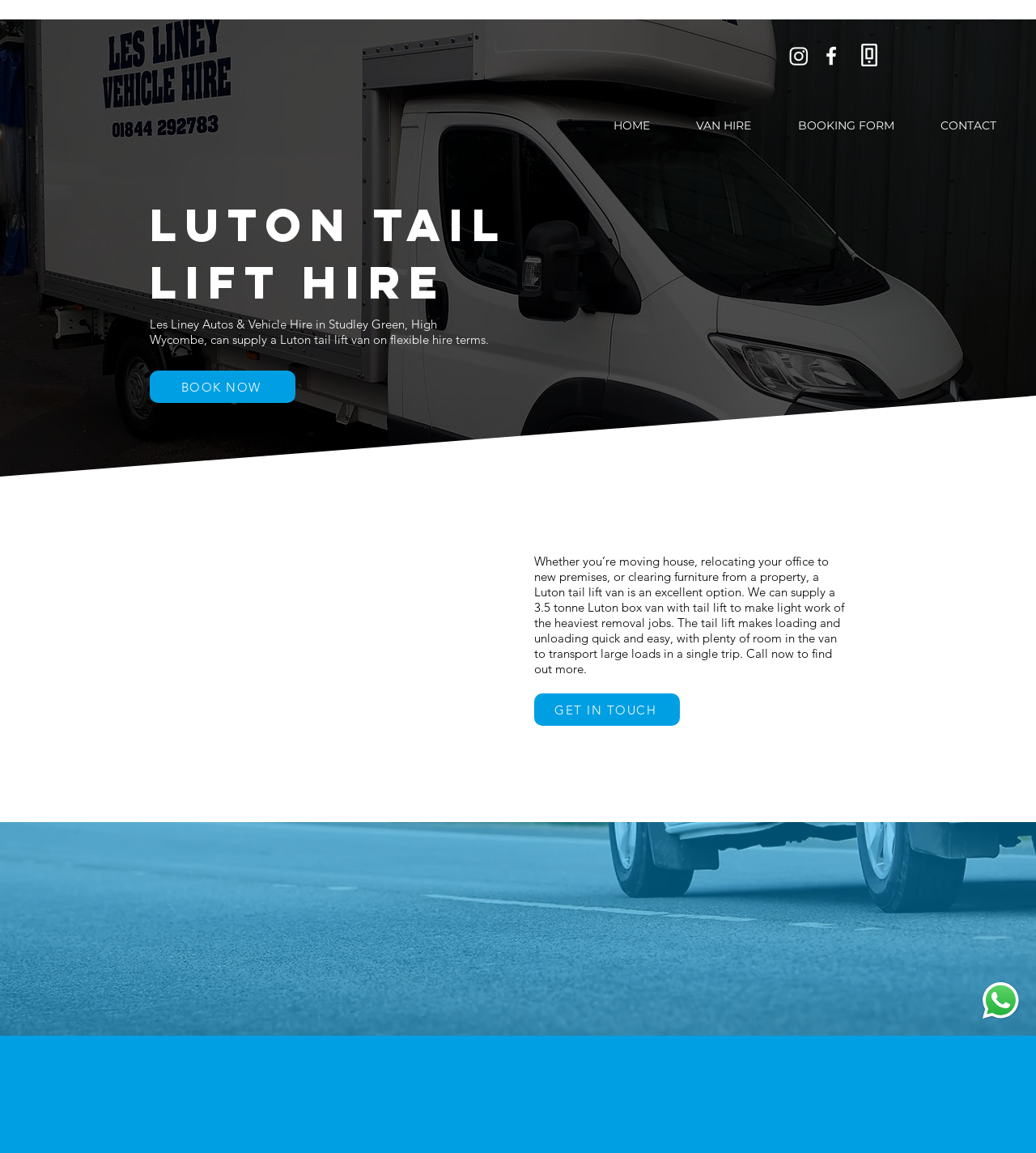Using the given description, provide the bounding box coordinates formatted as (top-left x, top-left y, bottom-right x, bottom-right y), with all values being floating point numbers between 0 and 1. Description: BOOKING FORM

[0.751, 0.093, 0.882, 0.128]